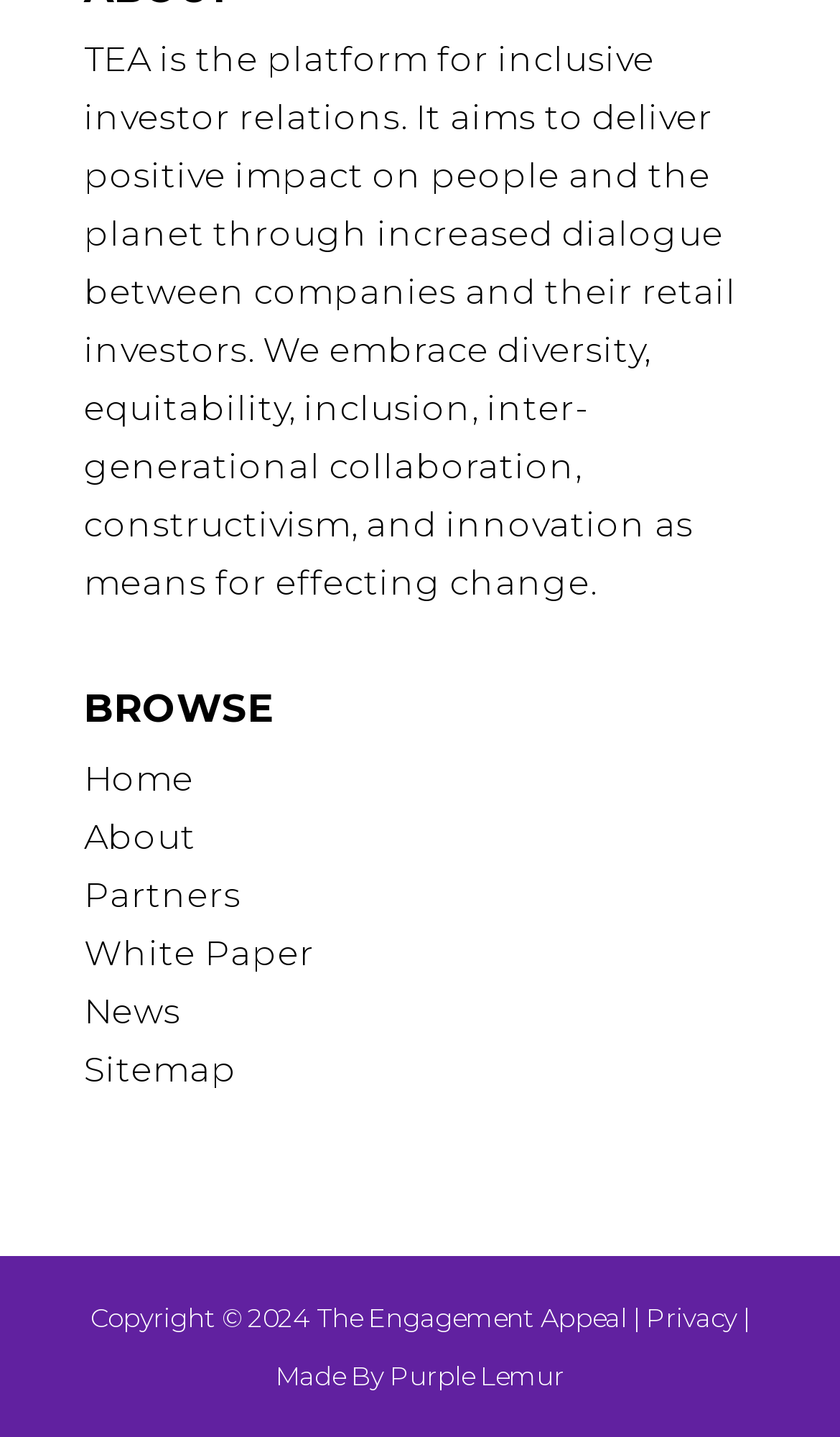Give the bounding box coordinates for the element described by: "Purple Lemur".

[0.464, 0.946, 0.672, 0.968]